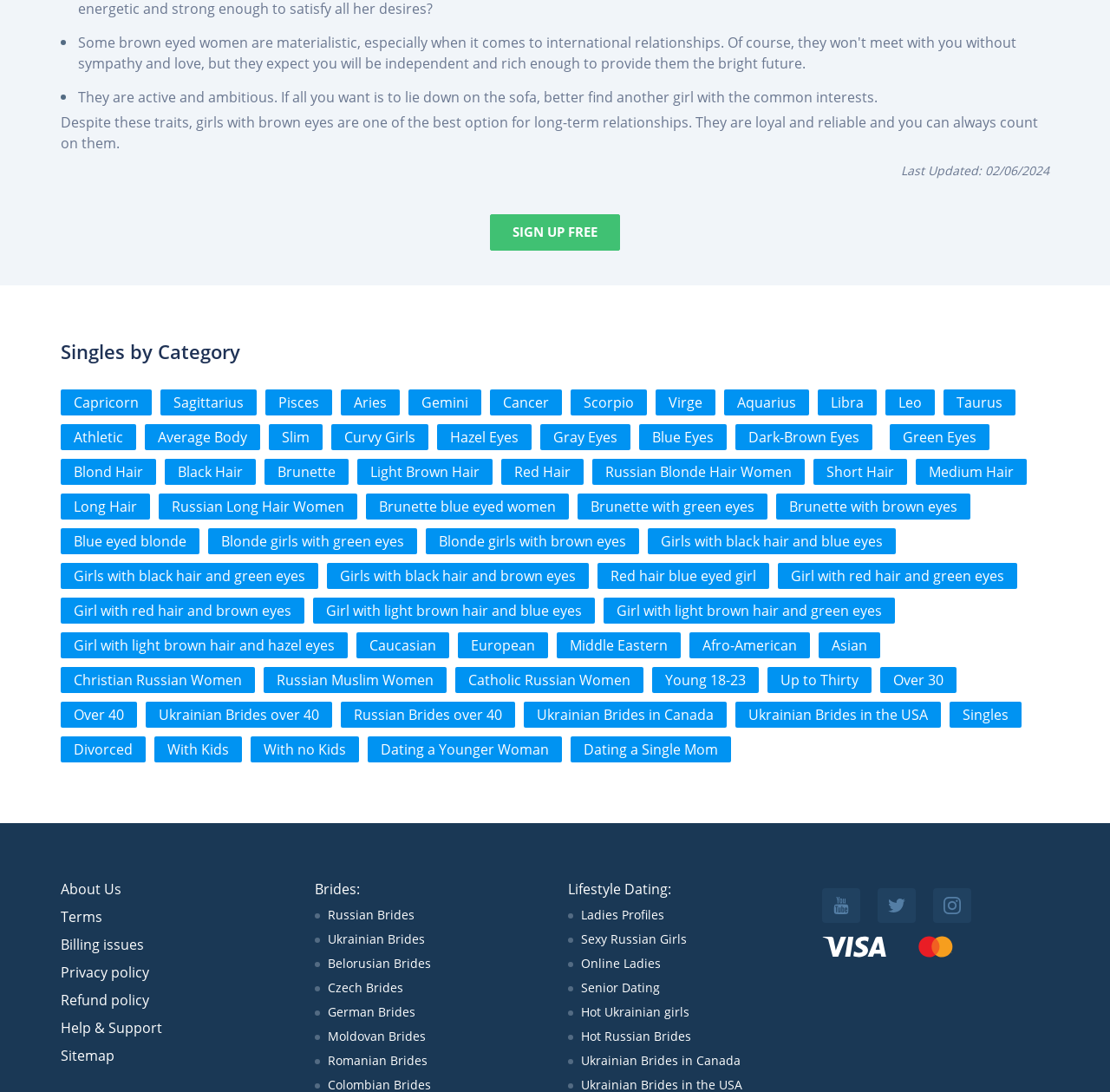What is the purpose of the 'SIGN UP FREE' button?
Provide an in-depth and detailed explanation in response to the question.

The 'SIGN UP FREE' button is likely a call-to-action to encourage users to sign up for a service or membership on the webpage, and it is free of charge.